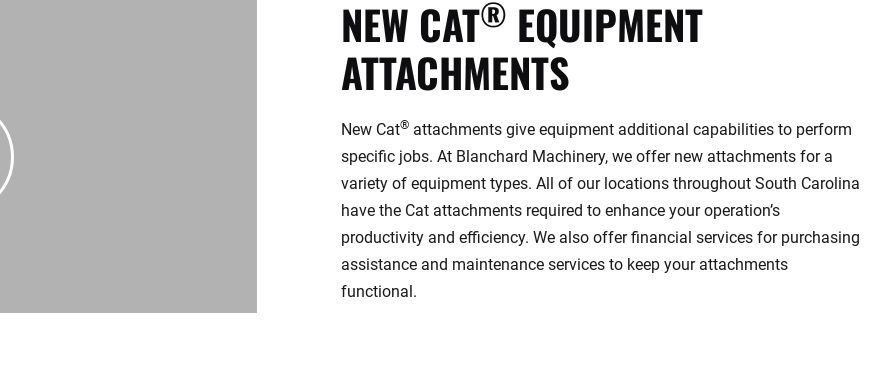What additional services are available?
From the image, respond using a single word or phrase.

Financial assistance and maintenance support